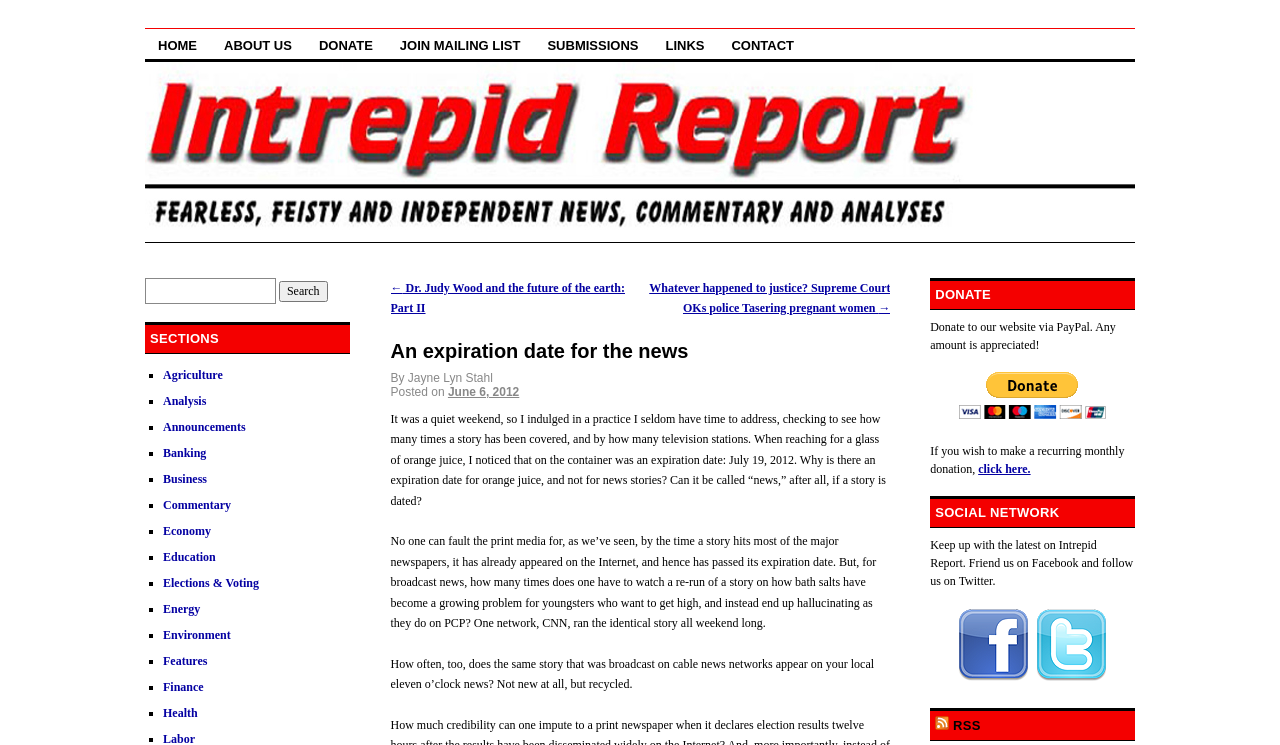Identify the bounding box coordinates for the UI element mentioned here: "Elections & Voting". Provide the coordinates as four float values between 0 and 1, i.e., [left, top, right, bottom].

[0.127, 0.773, 0.202, 0.791]